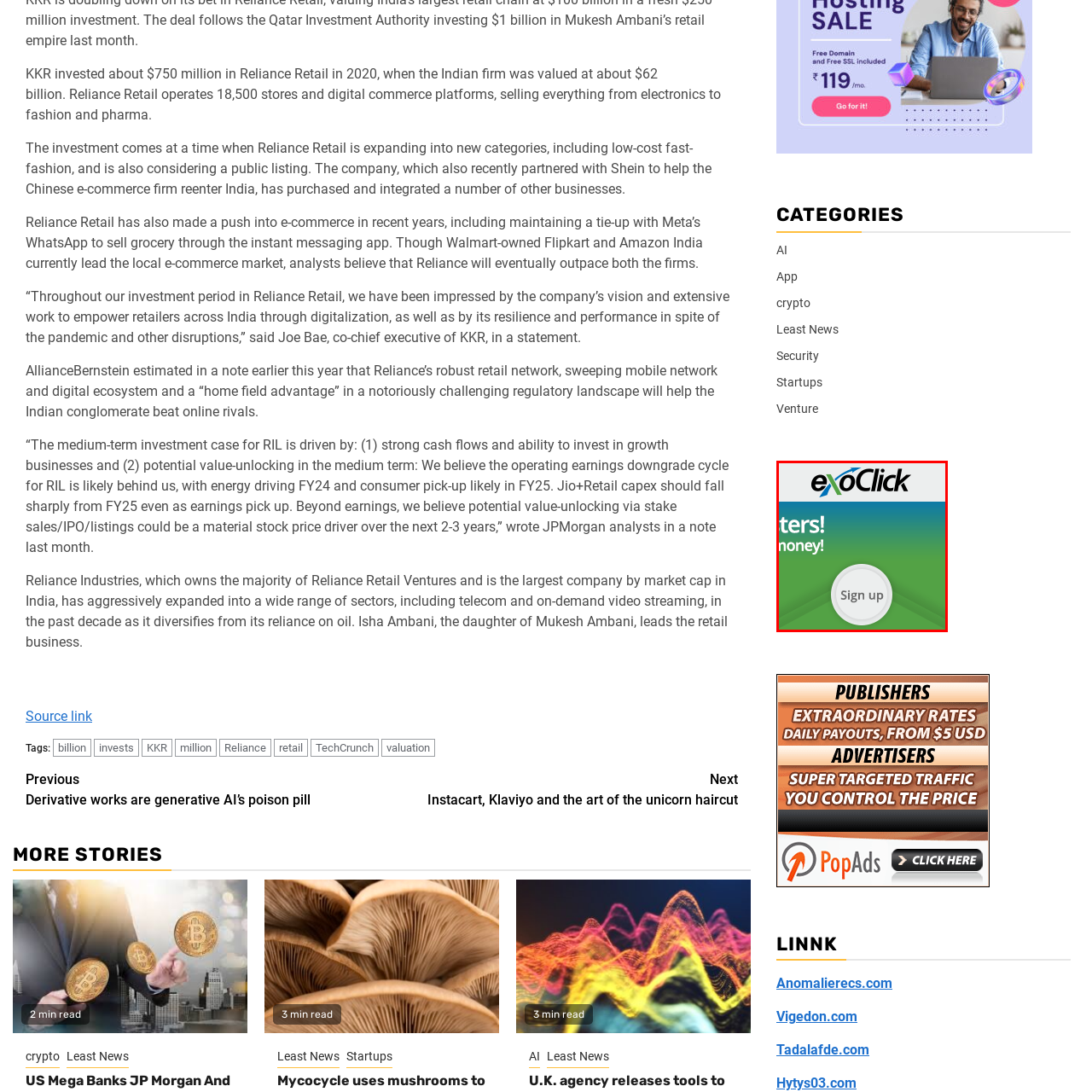What is the purpose of the circular button?
Inspect the image inside the red bounding box and answer the question with as much detail as you can.

The prominent circular button labeled 'Sign up' is central to the image, inviting users to engage and join the exoClick service, making it clear that the primary call-to-action is to register for the platform.